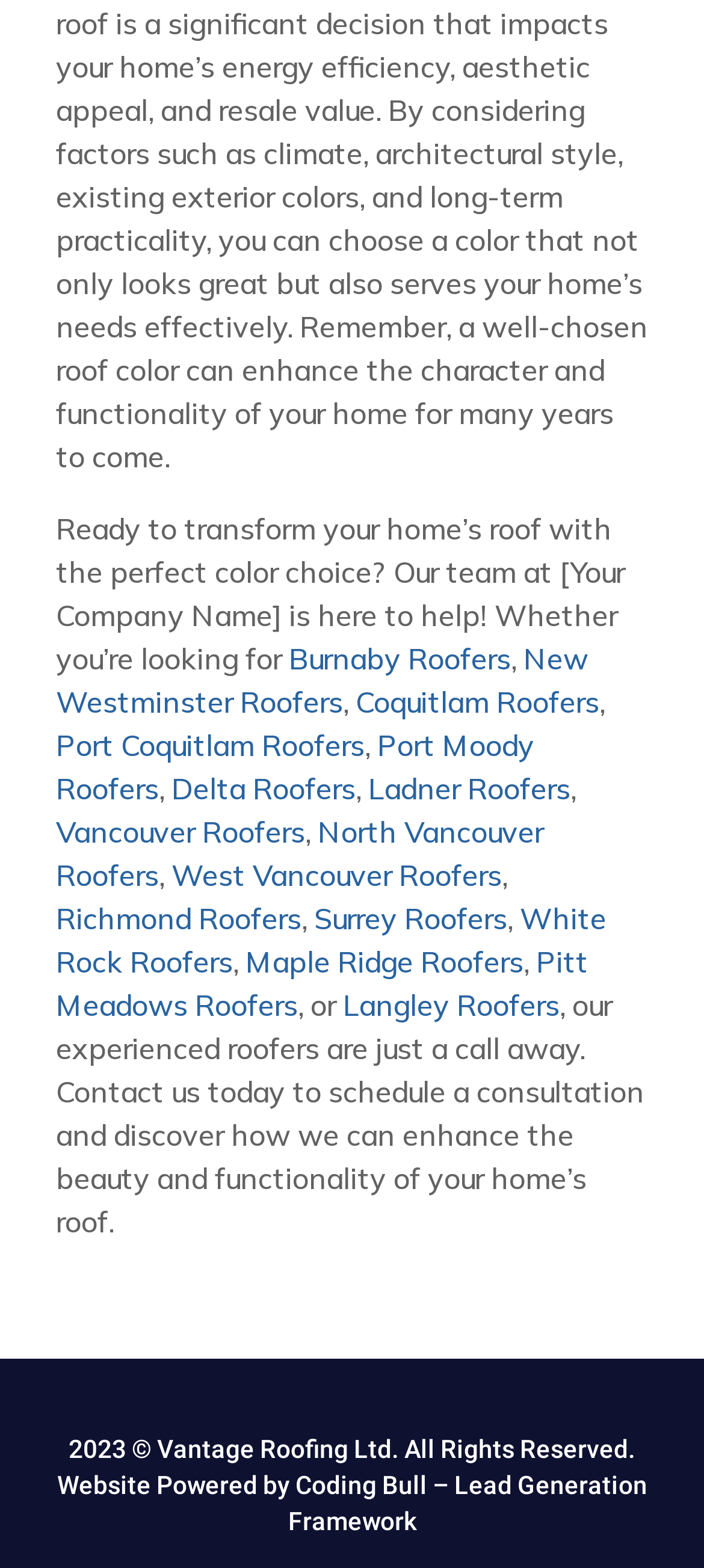Pinpoint the bounding box coordinates for the area that should be clicked to perform the following instruction: "Click on Burnaby Roofers".

[0.41, 0.408, 0.726, 0.431]